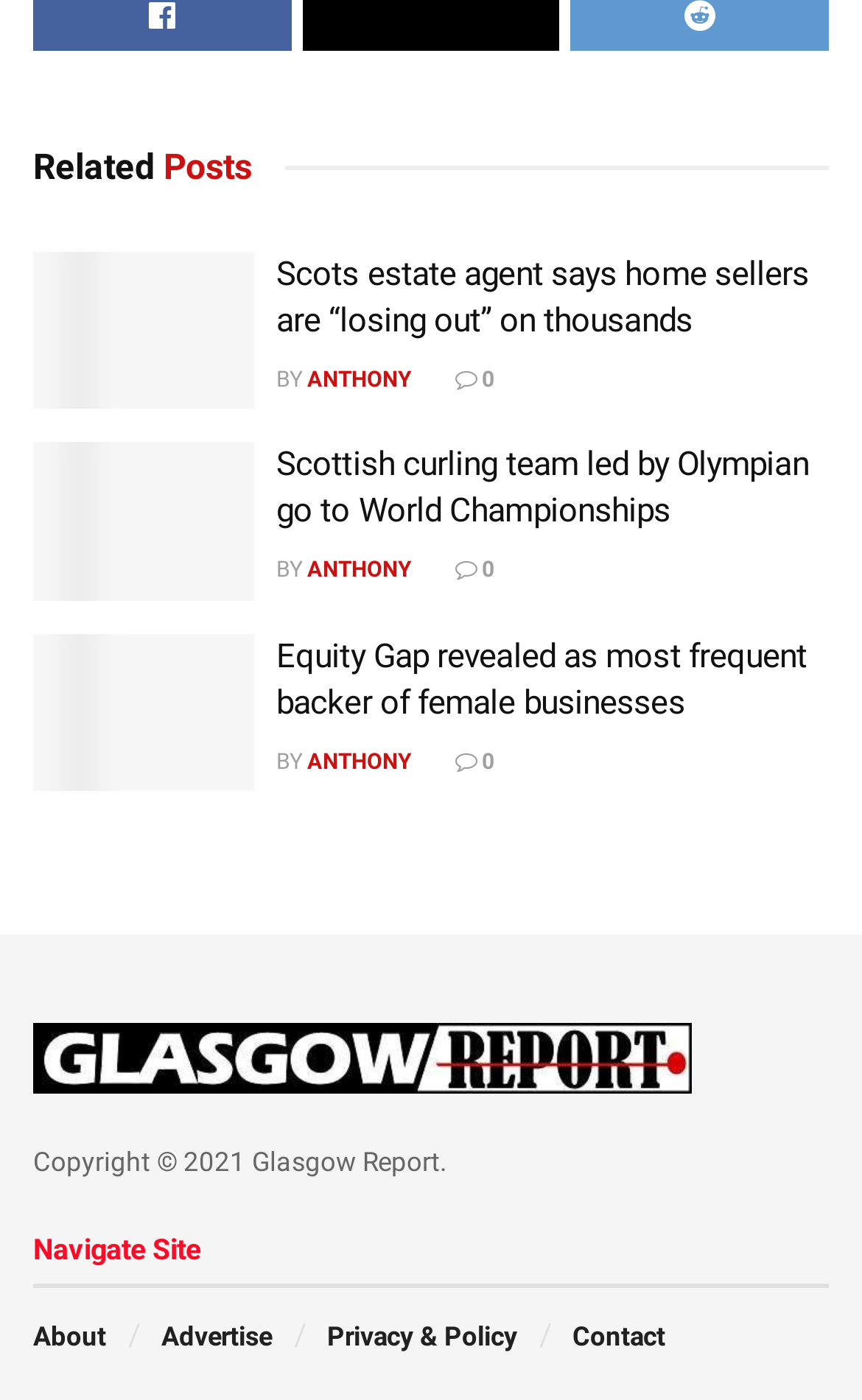Answer the following query concisely with a single word or phrase:
What is the title of the first related post?

Scots estate agent says home sellers are losing out on thousands